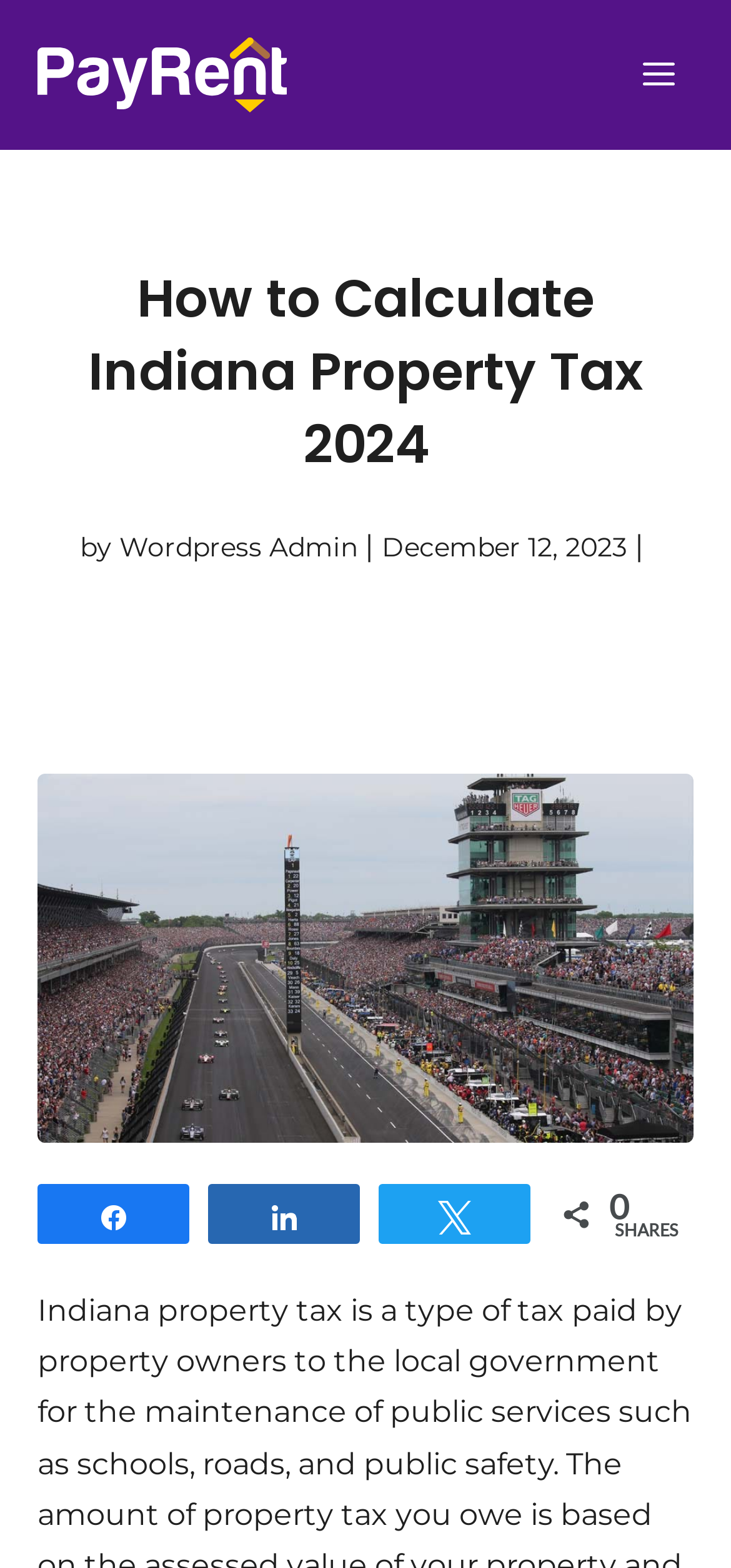Using the information in the image, give a comprehensive answer to the question: 
What is the date of the article?

I found the date of the article by looking at the time element on the webpage. The time element contains the text 'December 12, 2023', which indicates the date the article was published.